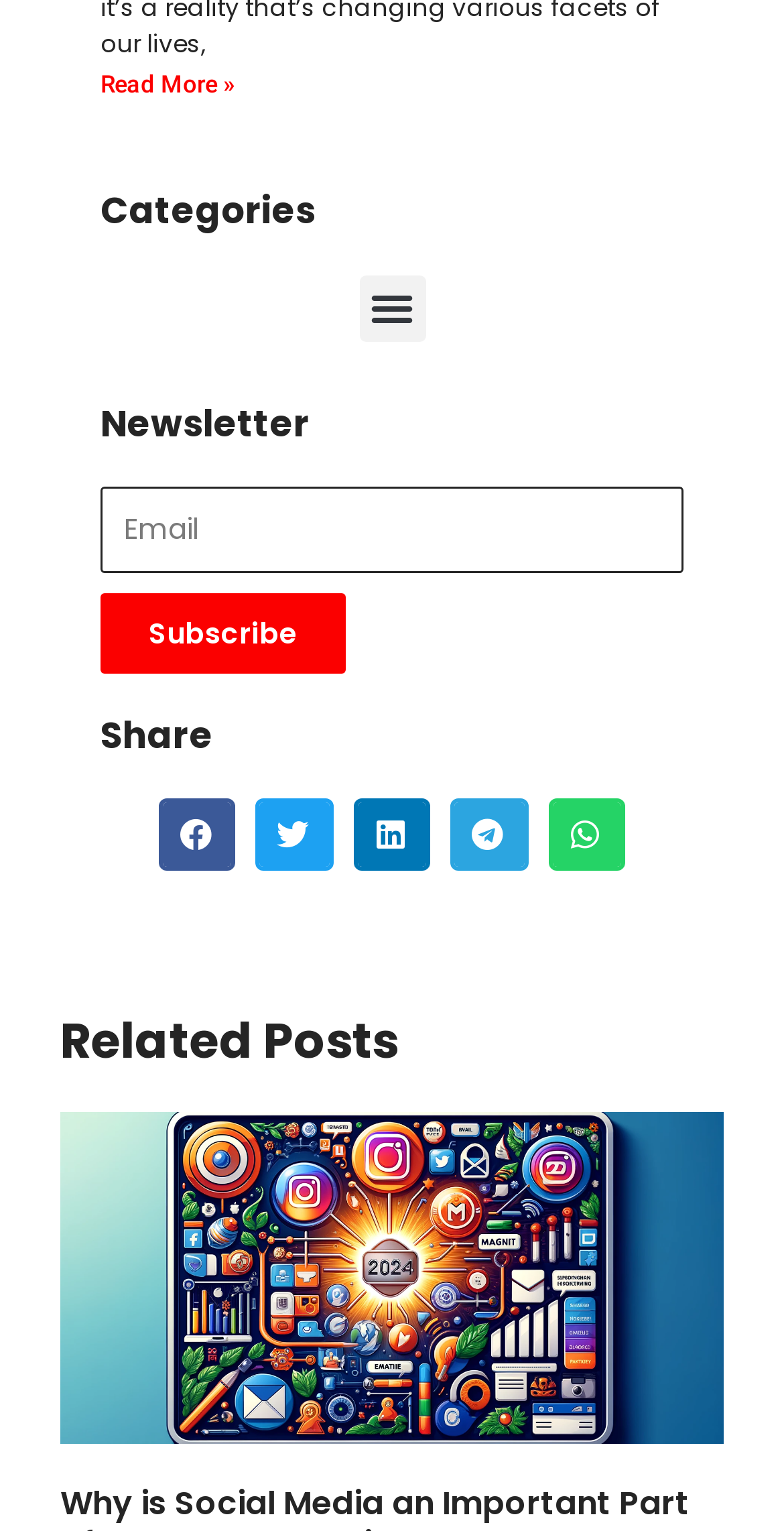Can you determine the bounding box coordinates of the area that needs to be clicked to fulfill the following instruction: "View related post Inbound Marketing"?

[0.077, 0.727, 0.923, 0.943]